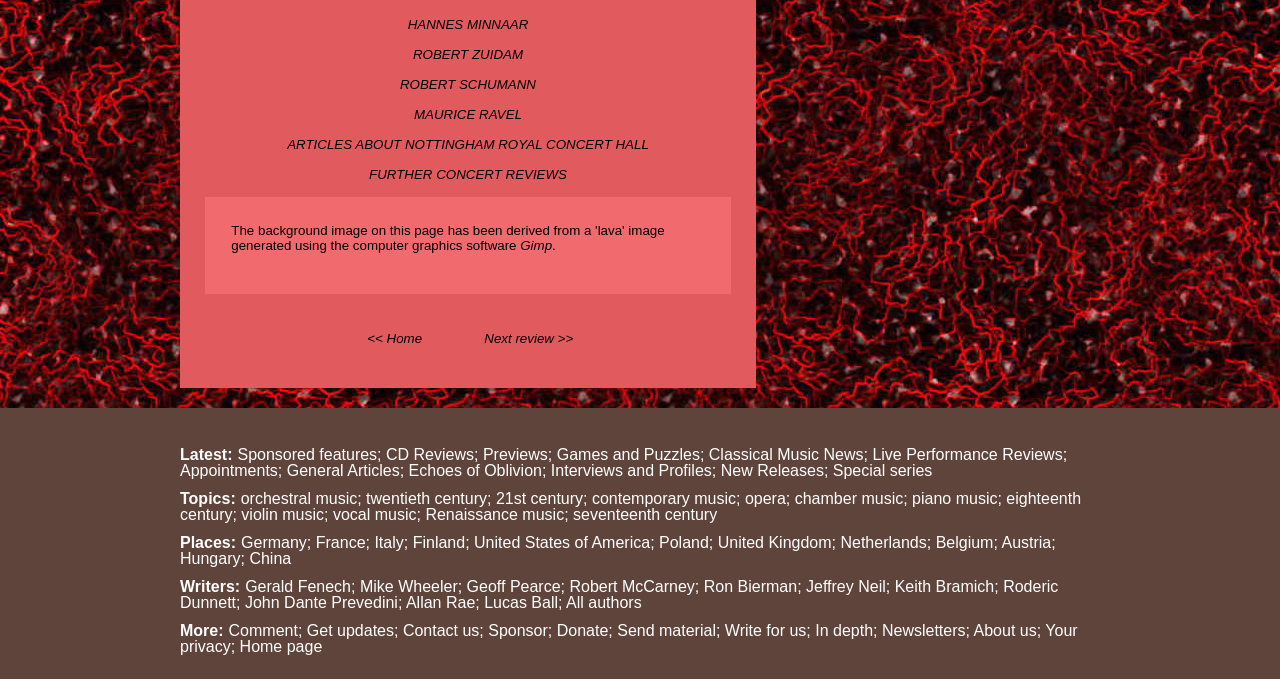Reply to the question with a single word or phrase:
What is the purpose of the link '<< Home'?

To go back home